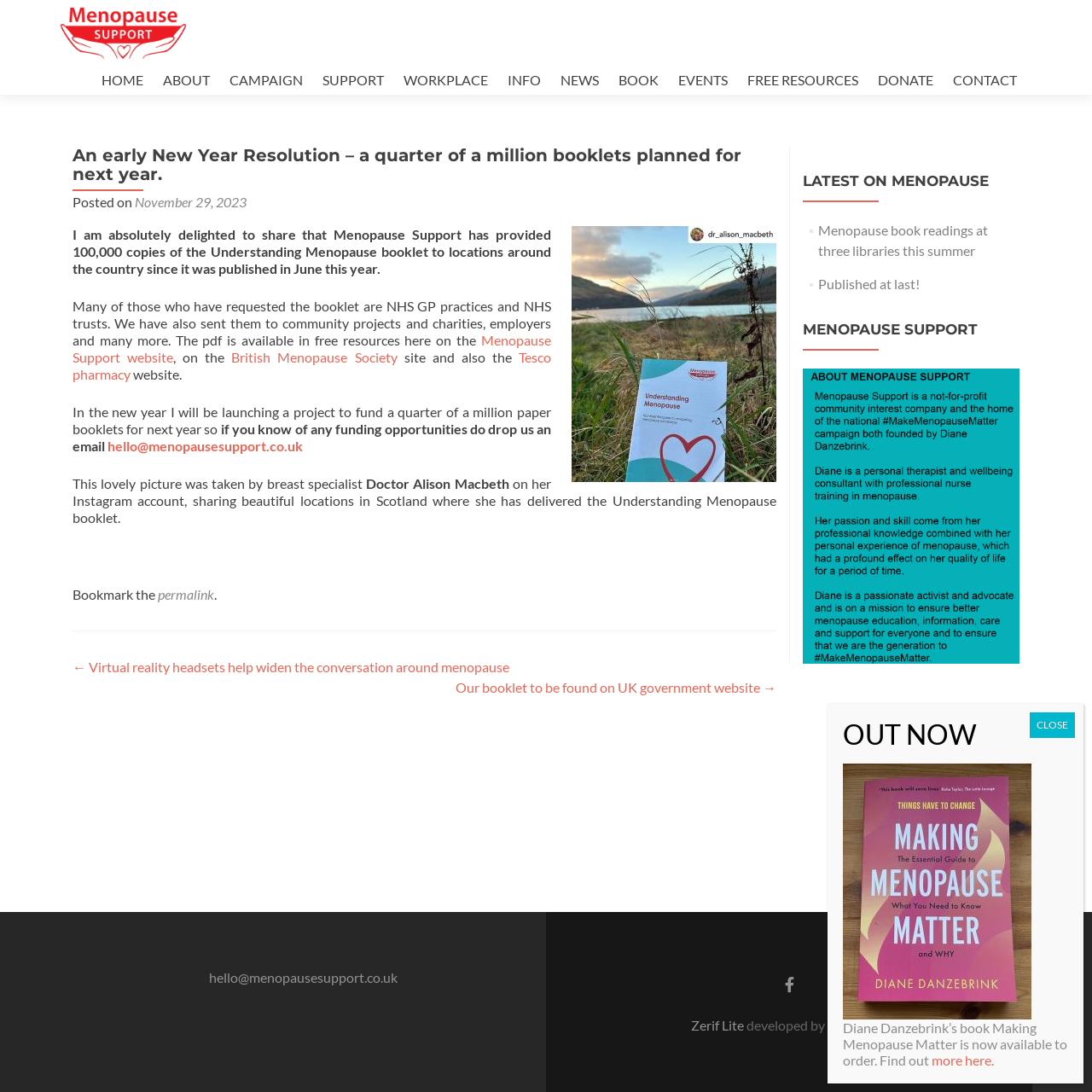Return the bounding box coordinates of the UI element that corresponds to this description: "British Menopause Society". The coordinates must be given as four float numbers in the range of 0 and 1, [left, top, right, bottom].

[0.212, 0.32, 0.364, 0.334]